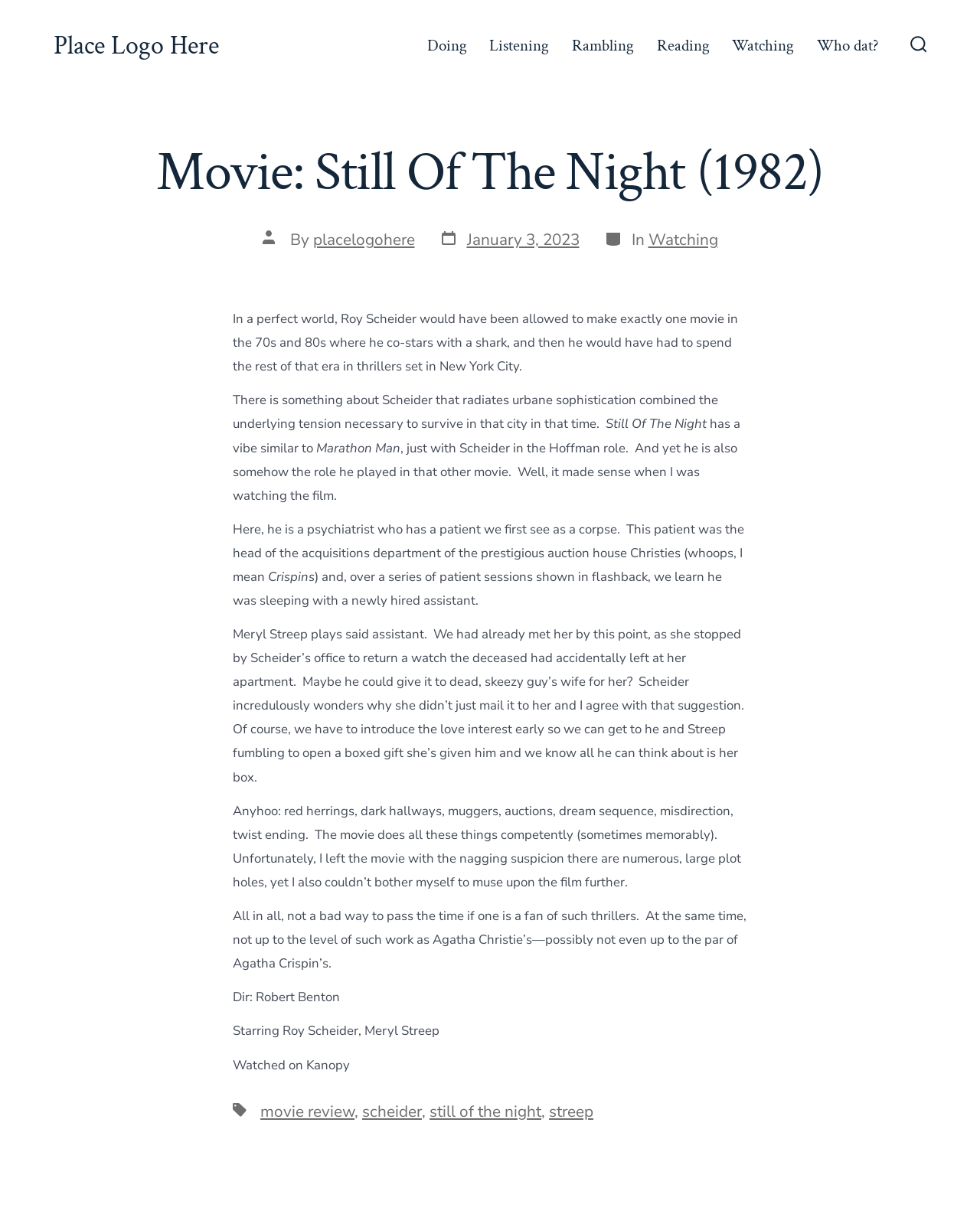Answer in one word or a short phrase: 
What is the title of the movie?

Still Of The Night